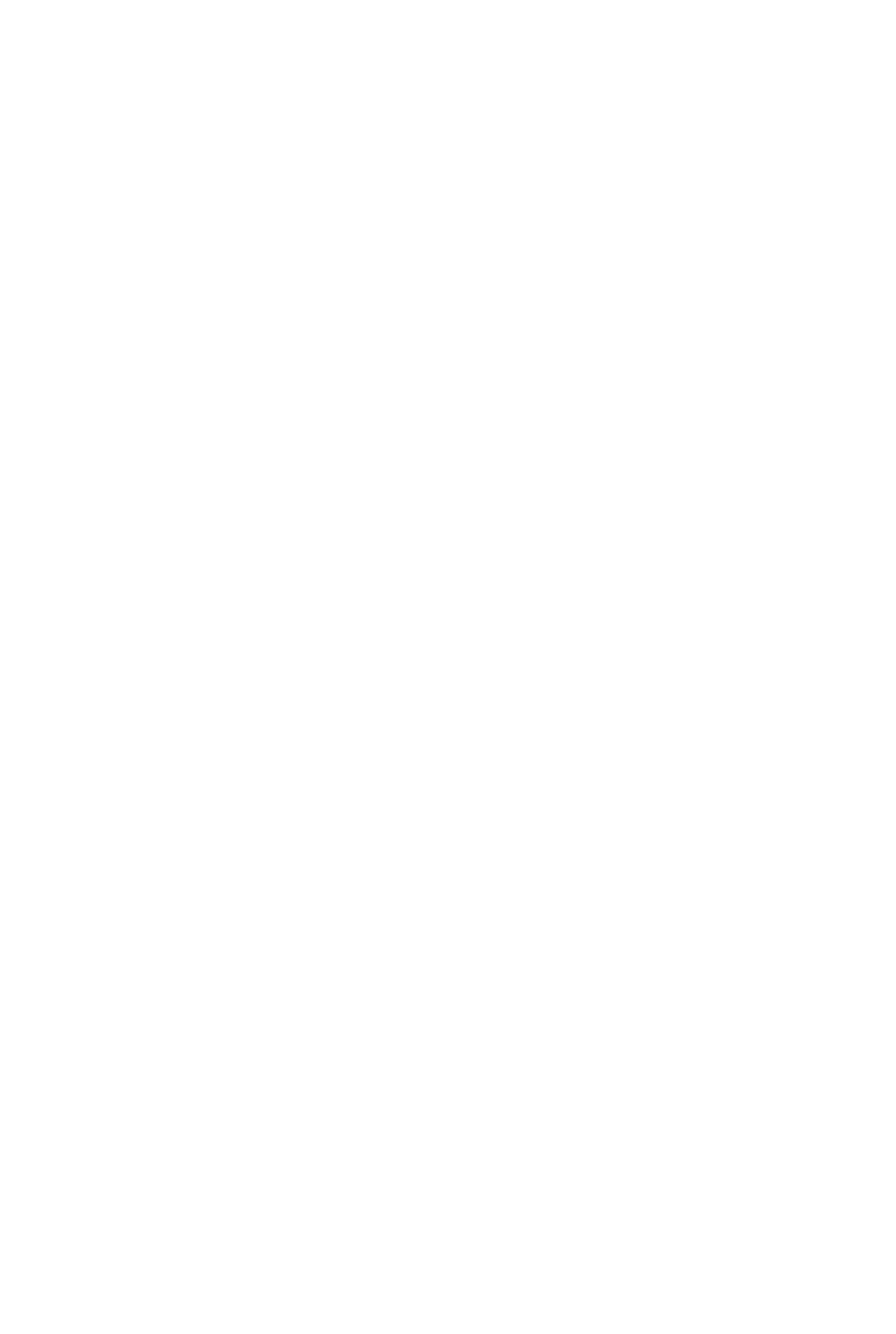Please determine the bounding box coordinates for the element that should be clicked to follow these instructions: "Leave a comment".

[0.016, 0.003, 0.655, 0.024]